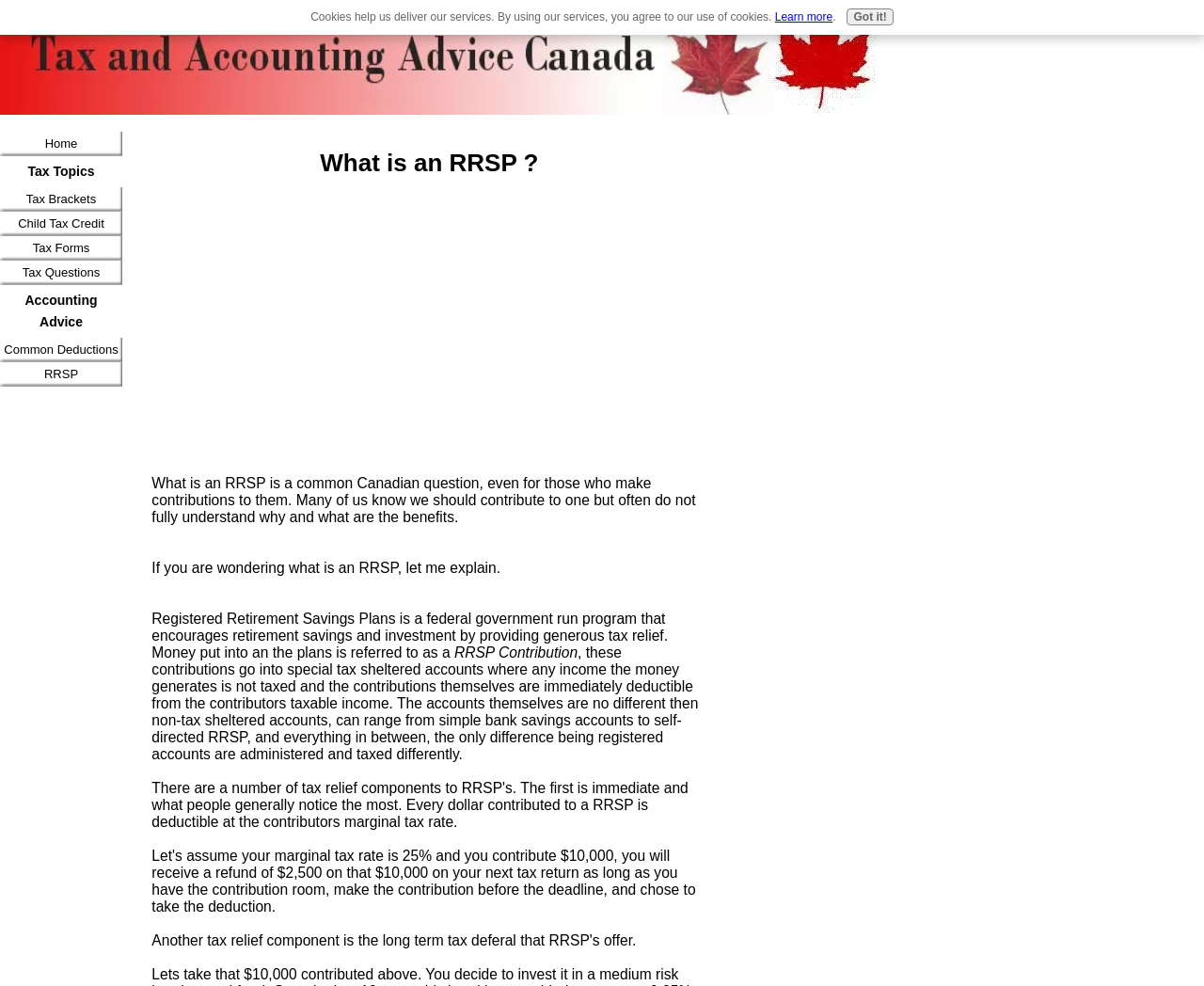Provide an in-depth caption for the webpage.

This webpage is focused on providing information about RRSPs (Registered Retirement Savings Plans) in Canada. At the top, there is a row with two images, one labeled "tax advice canada" and the other "canada tax". Below this row, there is a navigation menu with links to various tax-related topics, including "Home", "Tax Brackets", "Child Tax Credit", "Tax Forms", "Tax Questions", and "Accounting Advice". 

Under the "Accounting Advice" section, there is a link to "RRSP", which is highlighted as the current page. The main content of the page is a detailed explanation of what an RRSP is, including its benefits and how it works. The text is divided into several paragraphs, with headings and subheadings to organize the information. 

On the right side of the page, there is an advertisement iframe. At the bottom of the page, there is a notification about cookies, with a link to "Learn more" and a "Got it!" button to acknowledge the notification.